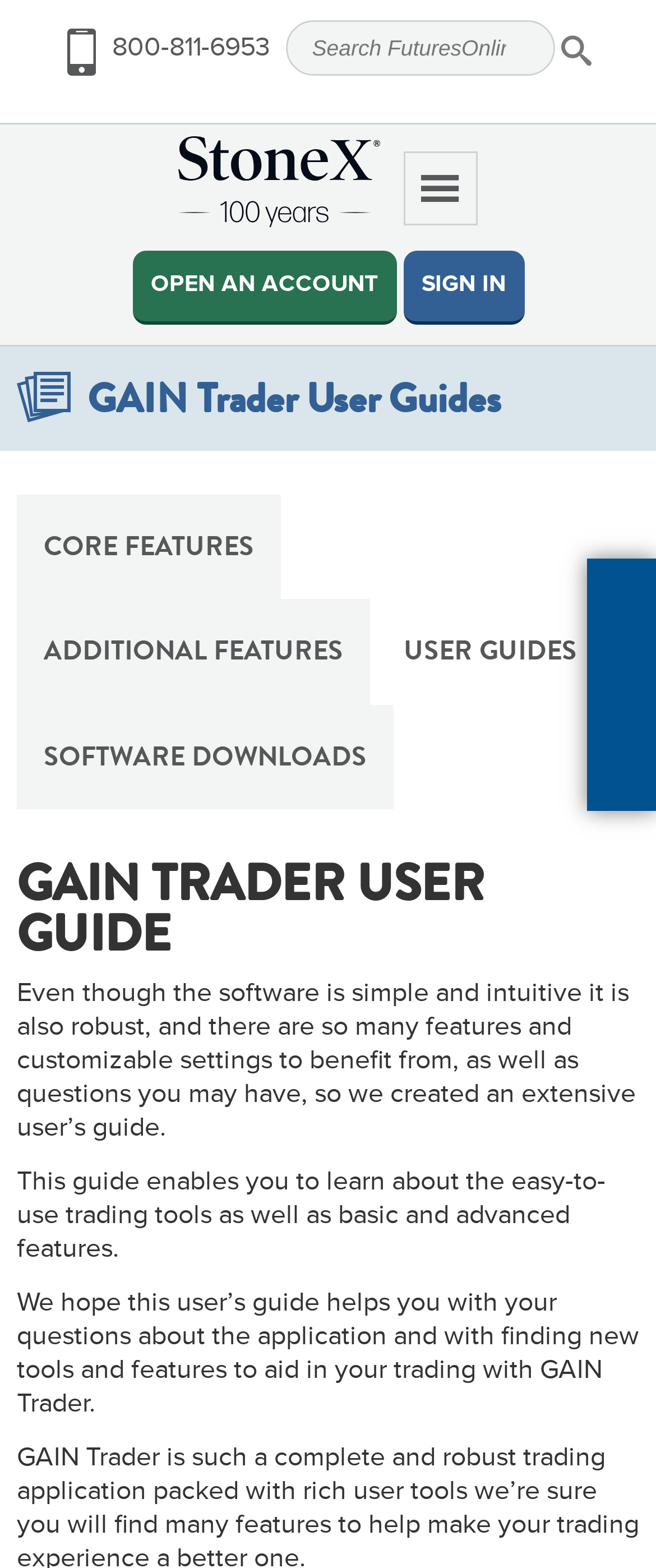Could you provide the bounding box coordinates for the portion of the screen to click to complete this instruction: "Open an account"?

[0.201, 0.16, 0.604, 0.207]